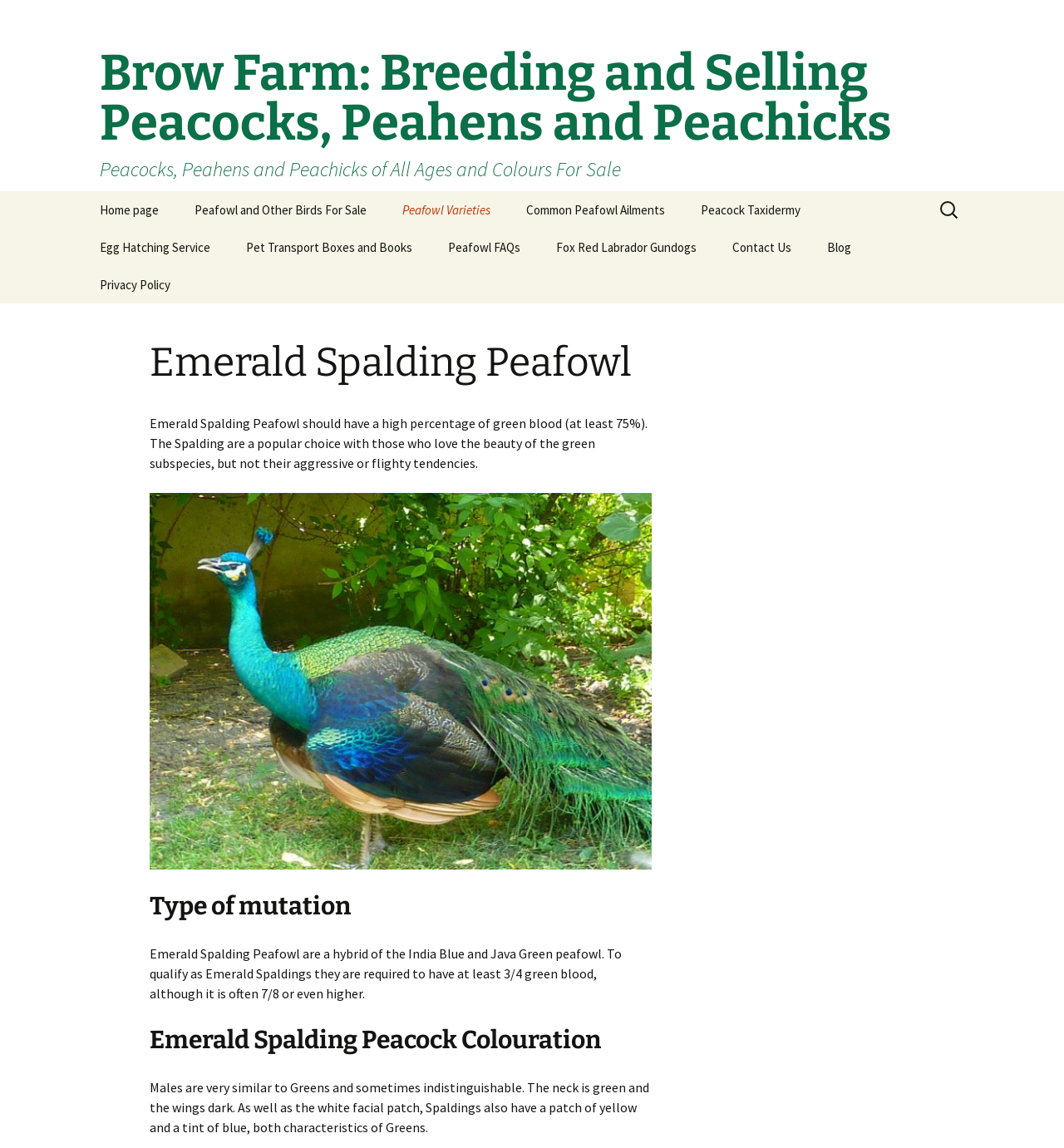Extract the primary header of the webpage and generate its text.

Brow Farm: Breeding and Selling Peacocks, Peahens and Peachicks